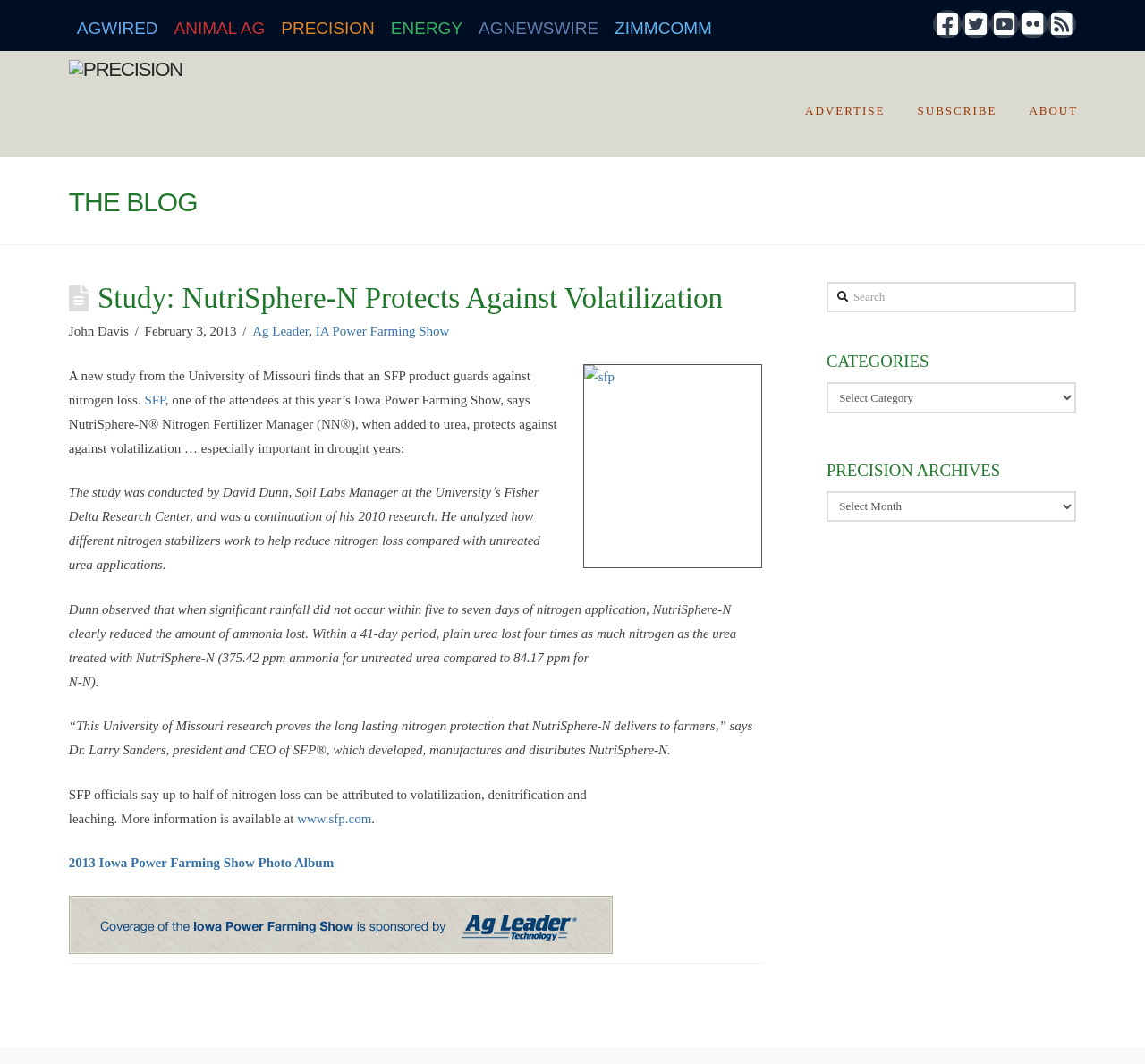Please identify the bounding box coordinates of the element that needs to be clicked to execute the following command: "Click on the Facebook link to share". Provide the bounding box using four float numbers between 0 and 1, formatted as [left, top, right, bottom].

None